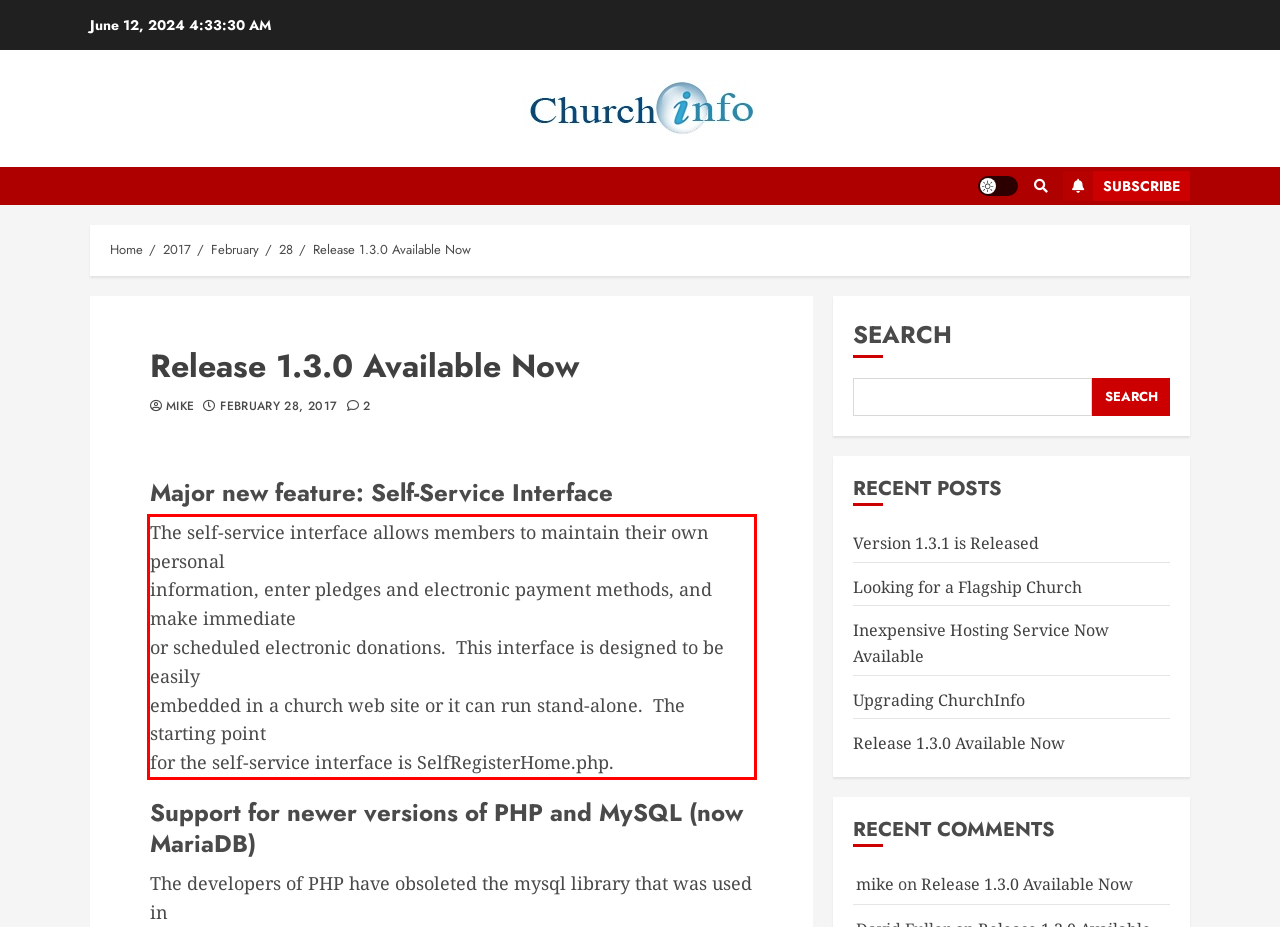From the given screenshot of a webpage, identify the red bounding box and extract the text content within it.

The self-service interface allows members to maintain their own personal information, enter pledges and electronic payment methods, and make immediate or scheduled electronic donations. This interface is designed to be easily embedded in a church web site or it can run stand-alone. The starting point for the self-service interface is SelfRegisterHome.php.